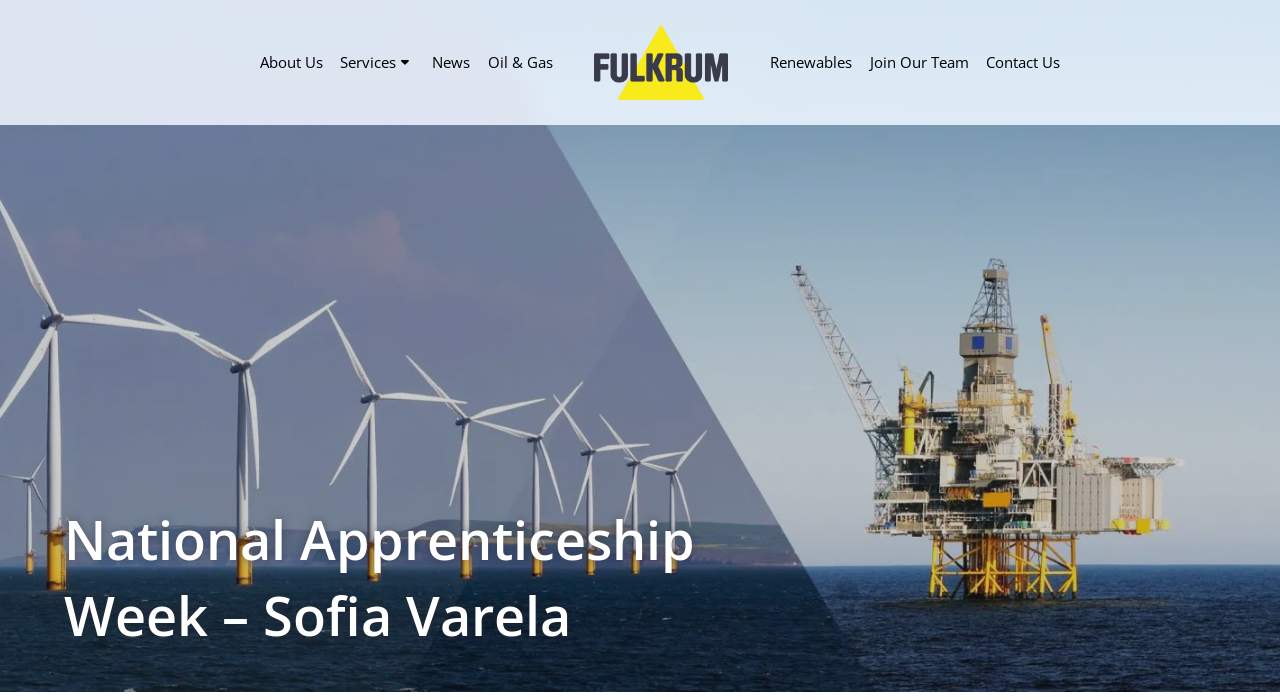Locate the bounding box coordinates of the clickable area needed to fulfill the instruction: "visit oil and gas page".

[0.379, 0.068, 0.434, 0.111]